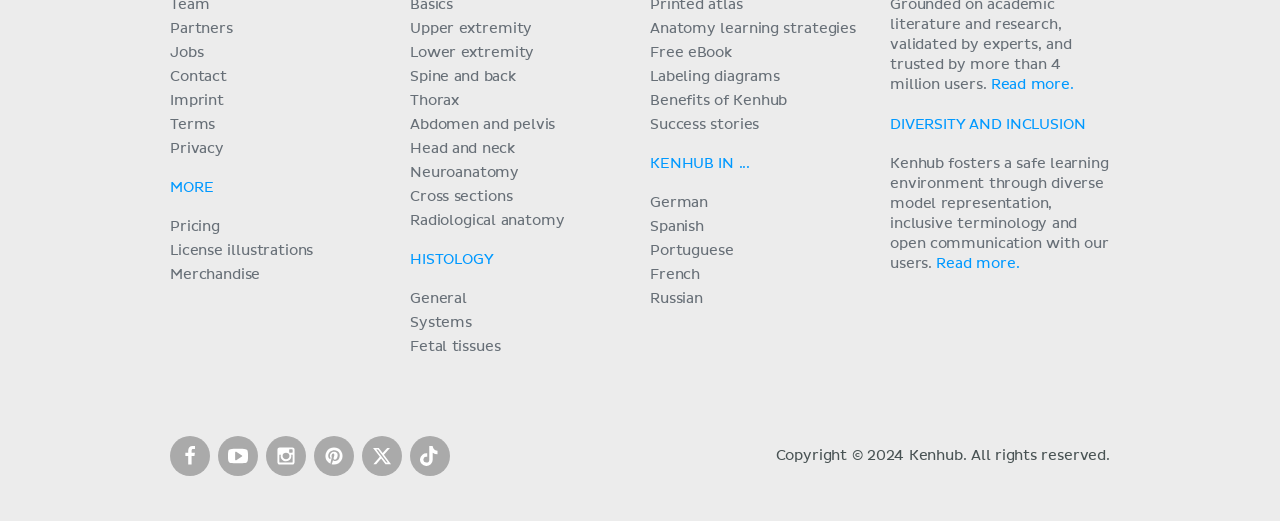What is the copyright year?
Respond to the question with a single word or phrase according to the image.

2024